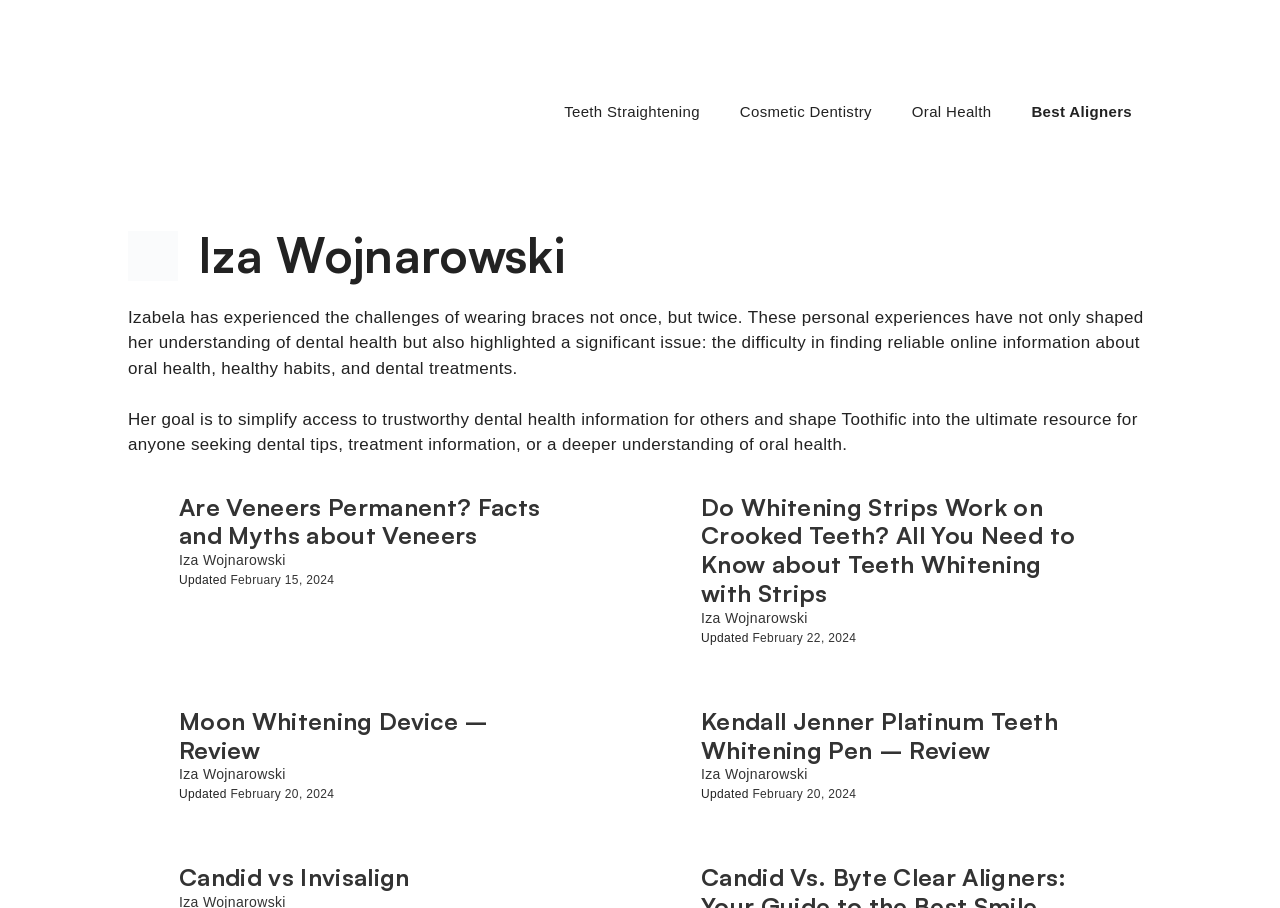Please determine the bounding box coordinates of the section I need to click to accomplish this instruction: "Check out the review of Moon Whitening Device".

[0.14, 0.778, 0.445, 0.842]